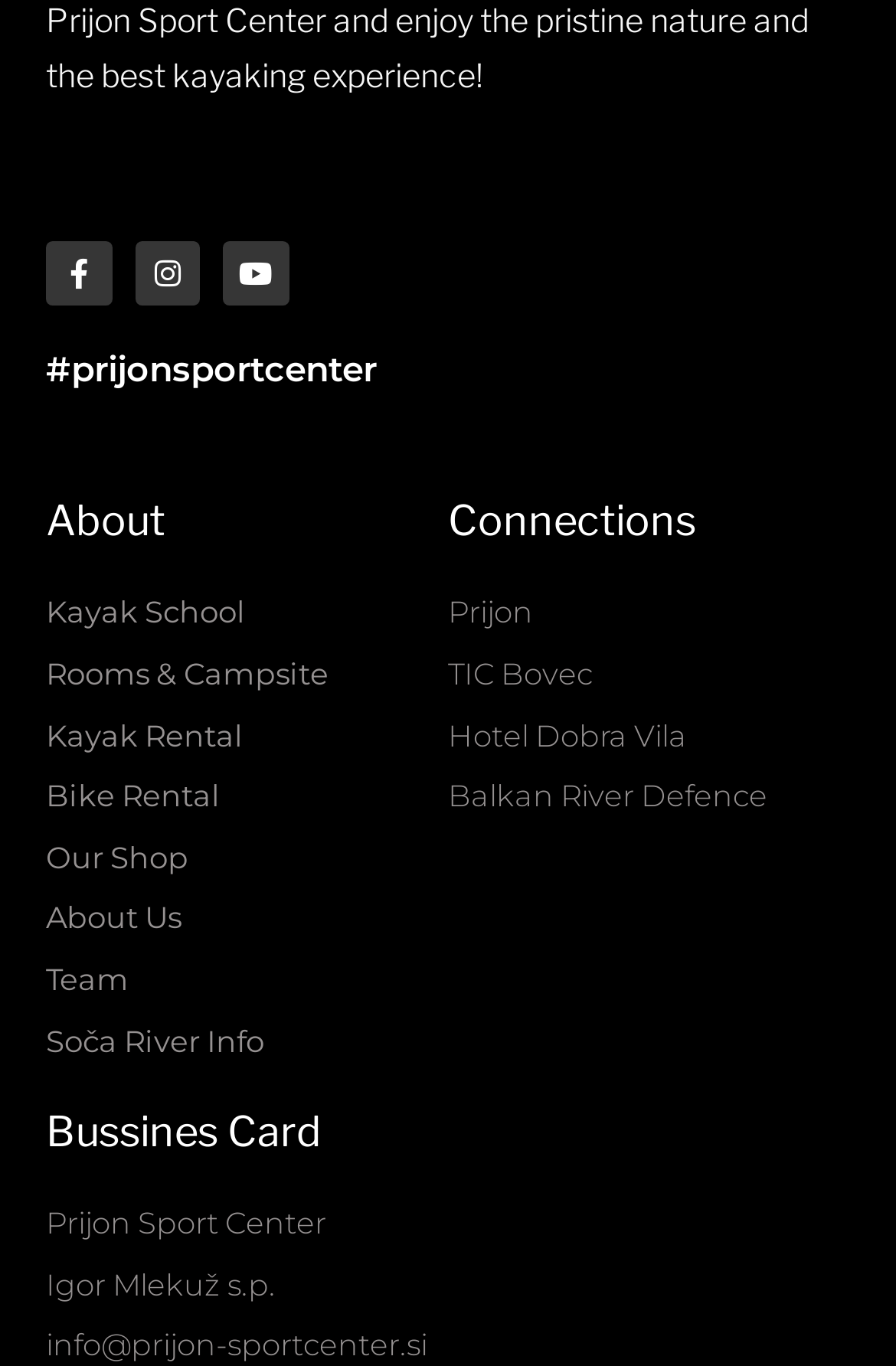Find the bounding box coordinates of the element's region that should be clicked in order to follow the given instruction: "Get to know the team". The coordinates should consist of four float numbers between 0 and 1, i.e., [left, top, right, bottom].

[0.051, 0.699, 0.5, 0.736]